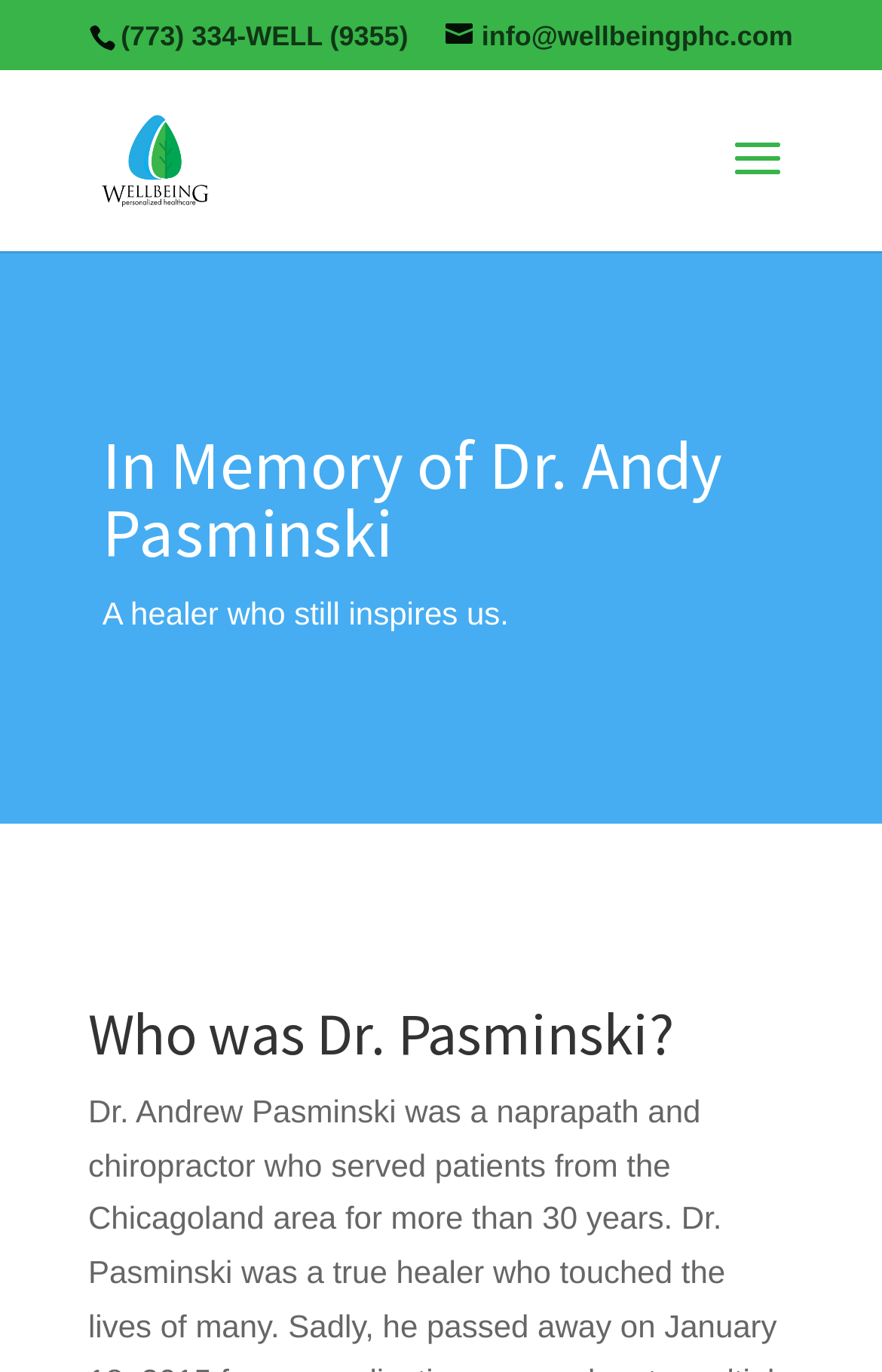What is the description of Dr. Pasminski?
Based on the image, respond with a single word or phrase.

A healer who still inspires us.